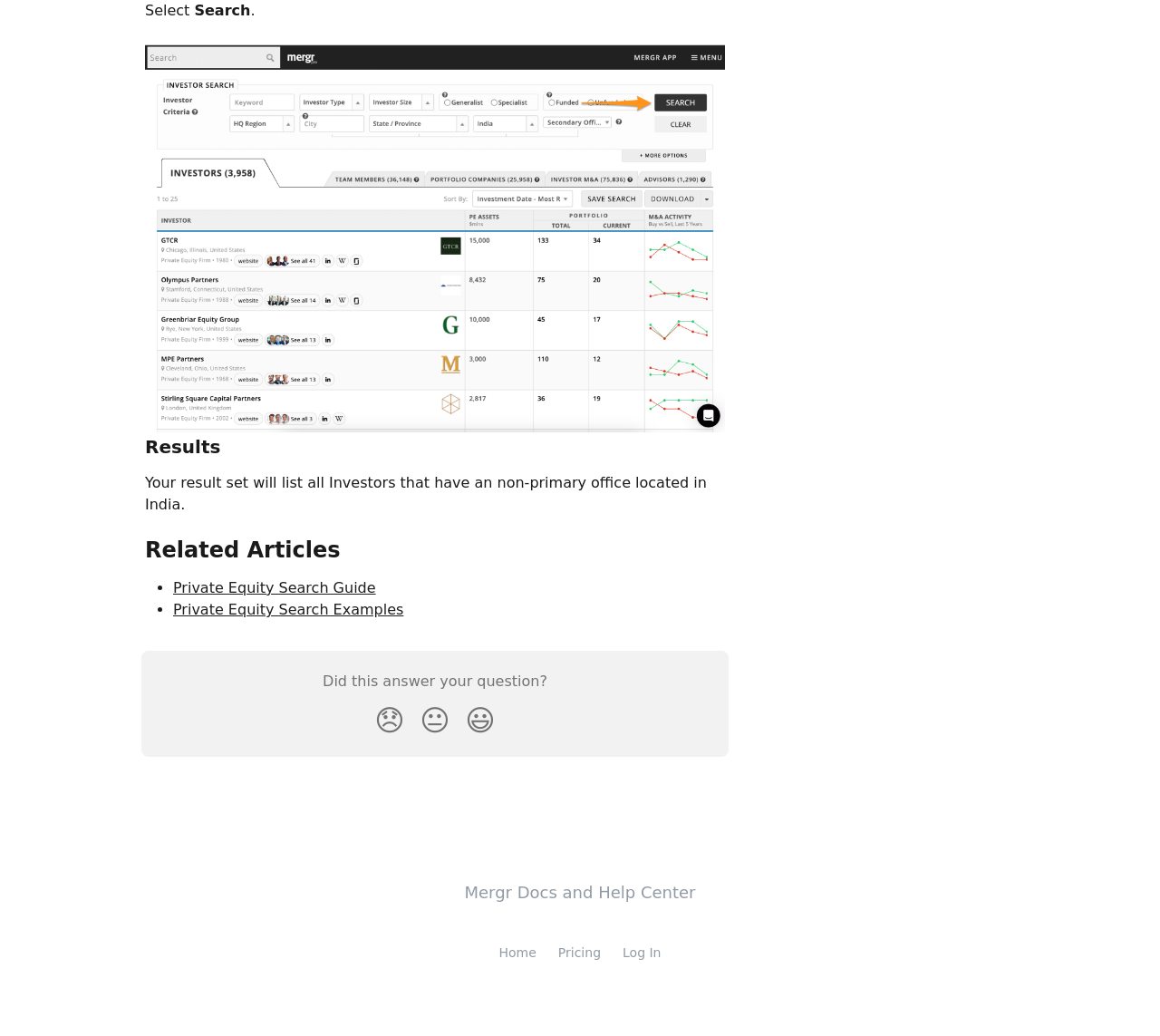Please respond in a single word or phrase: 
What type of reaction can be given to the answer?

Three